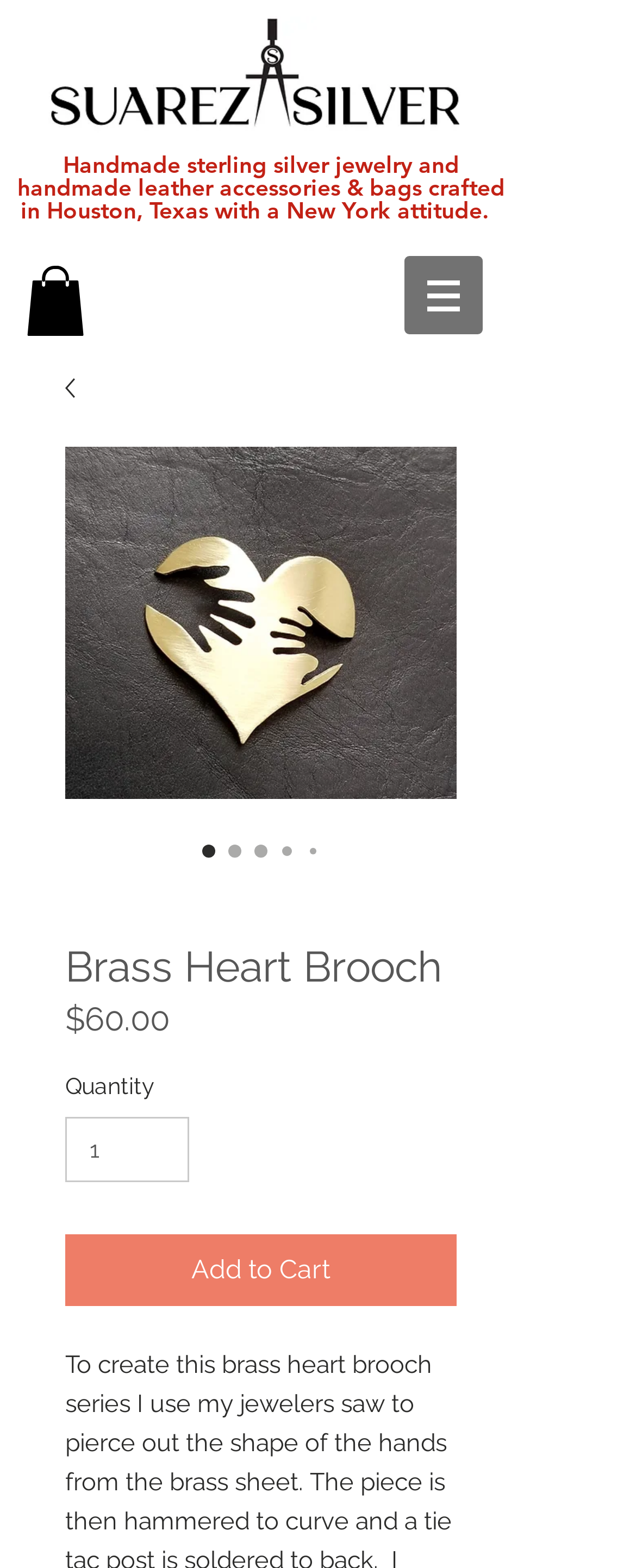What is the name of the product shown on the webpage?
Refer to the image and provide a concise answer in one word or phrase.

Brass Heart Brooch